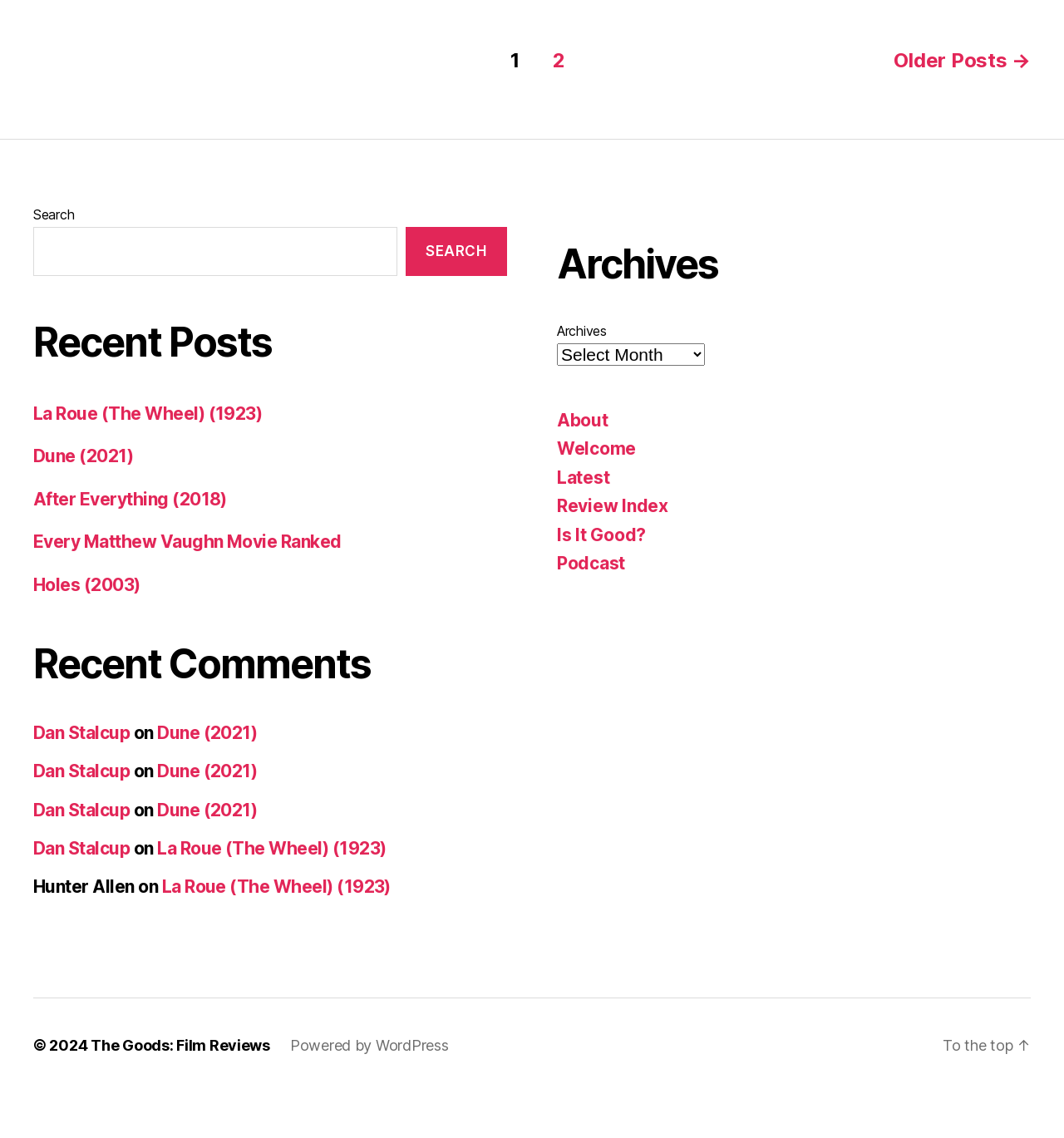Find and indicate the bounding box coordinates of the region you should select to follow the given instruction: "Go to the top of the page".

[0.886, 0.951, 0.969, 0.966]